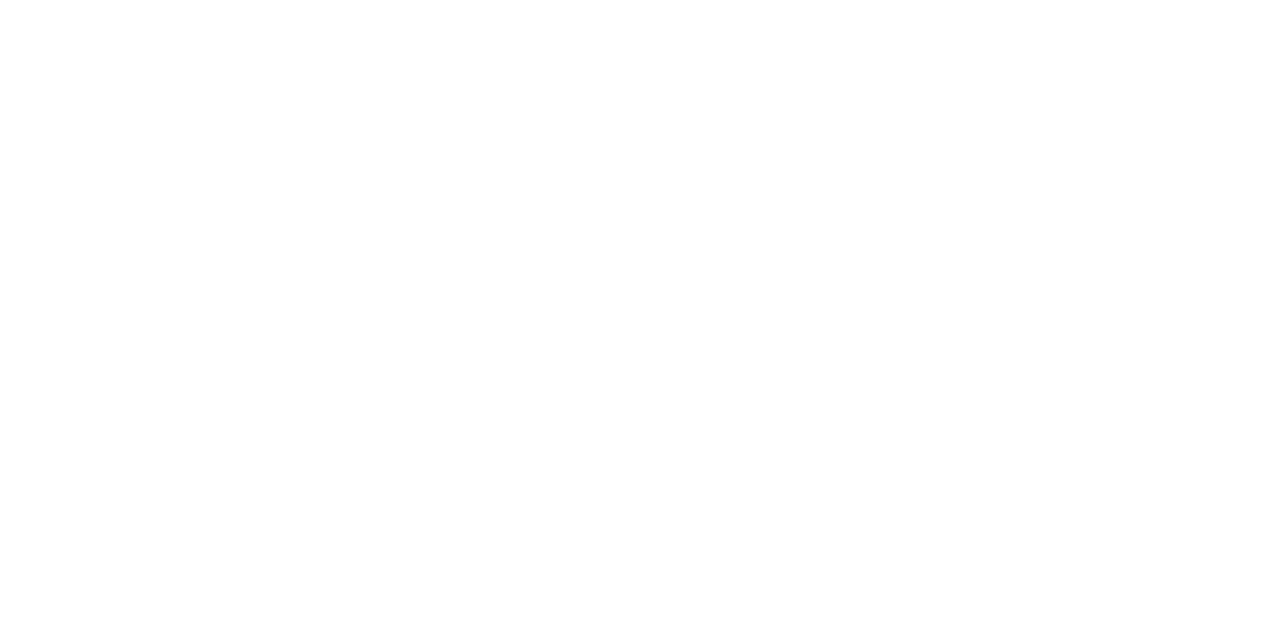Identify the bounding box of the UI component described as: "Legal notice".

[0.692, 0.785, 0.771, 0.821]